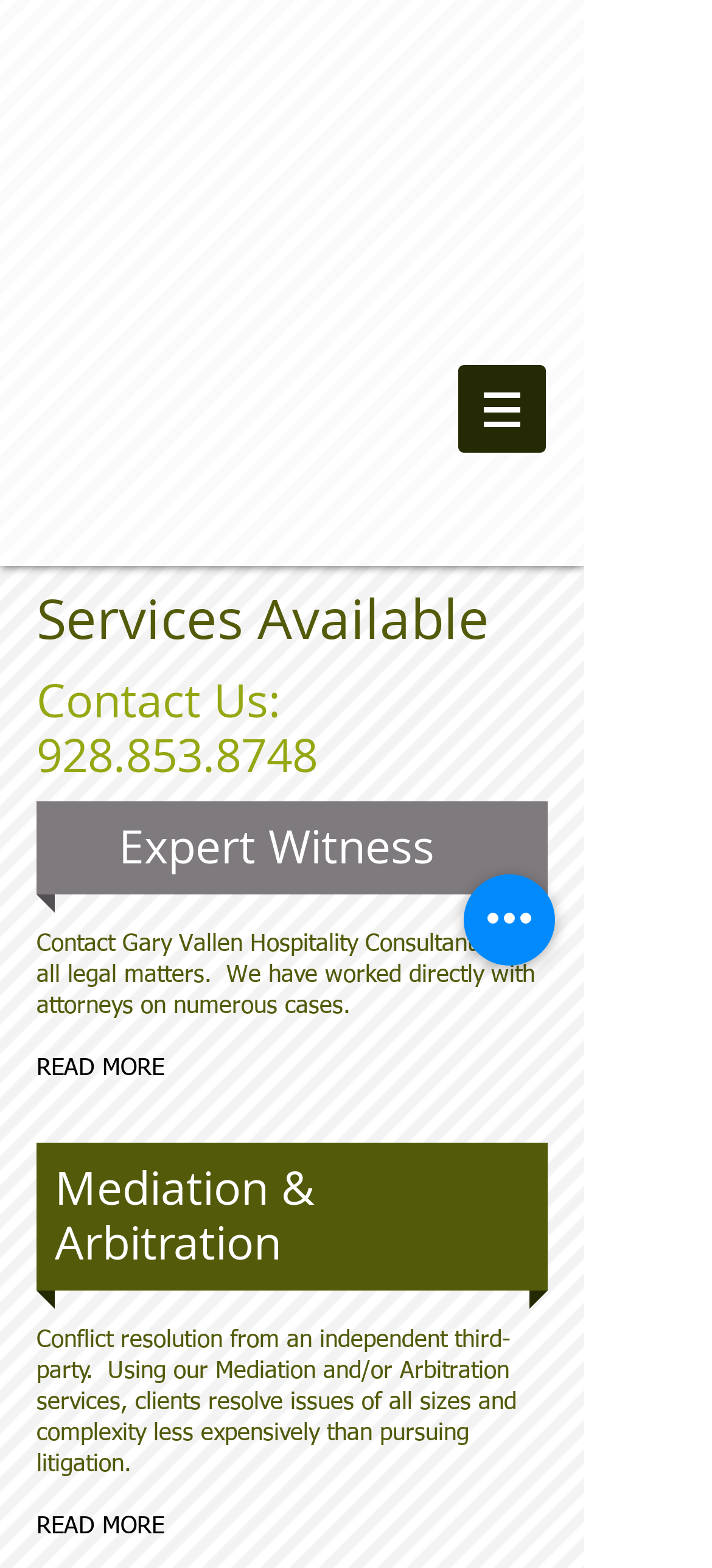Please respond in a single word or phrase: 
What is the purpose of Mediation and Arbitration services?

Conflict resolution